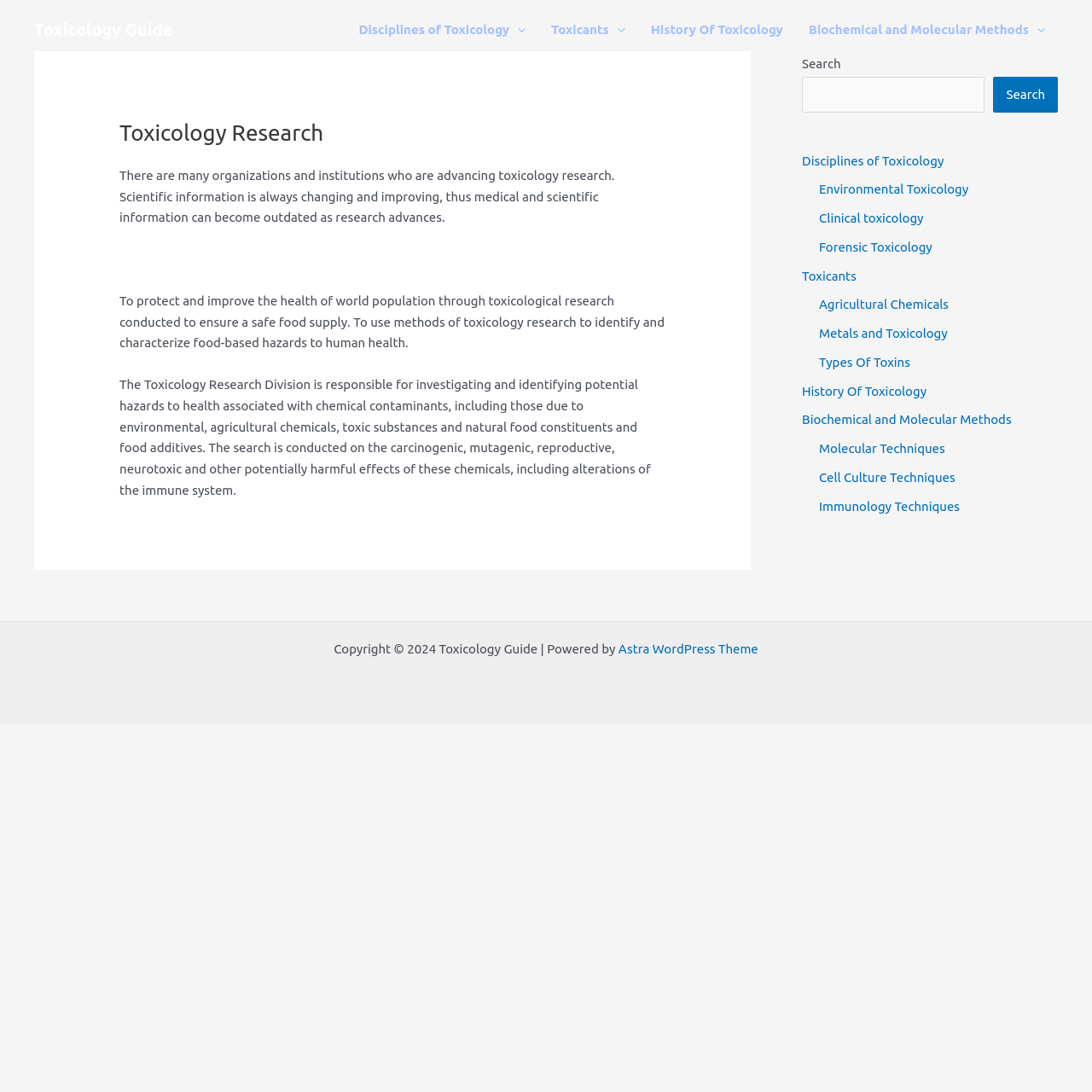Determine the bounding box coordinates for the area that needs to be clicked to fulfill this task: "Search for a term". The coordinates must be given as four float numbers between 0 and 1, i.e., [left, top, right, bottom].

[0.734, 0.07, 0.902, 0.103]